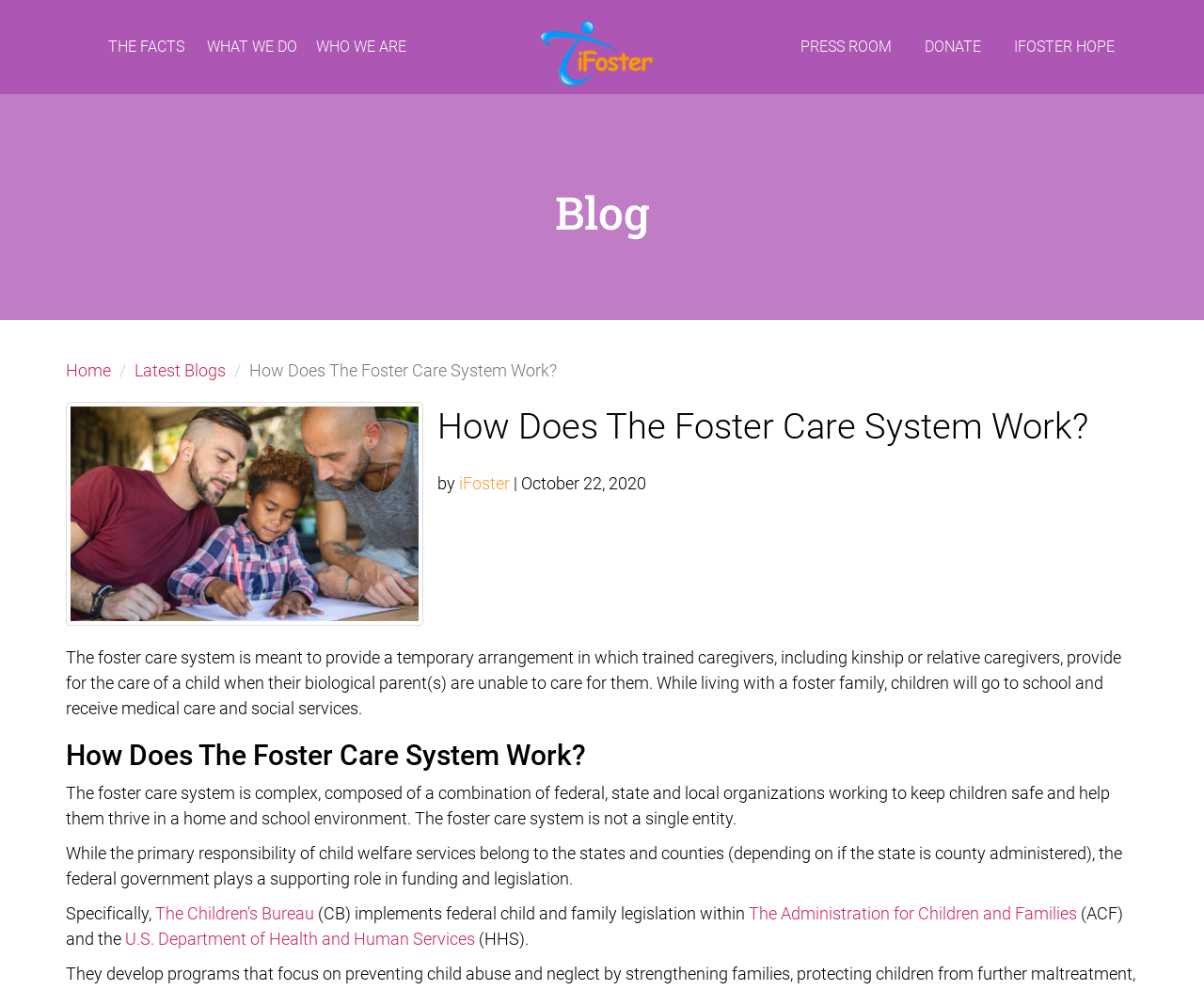Please find and report the bounding box coordinates of the element to click in order to perform the following action: "Read the article 'The Resurgence of Traditional Herbal Medicine in Modern Health Practices'". The coordinates should be expressed as four float numbers between 0 and 1, in the format [left, top, right, bottom].

None